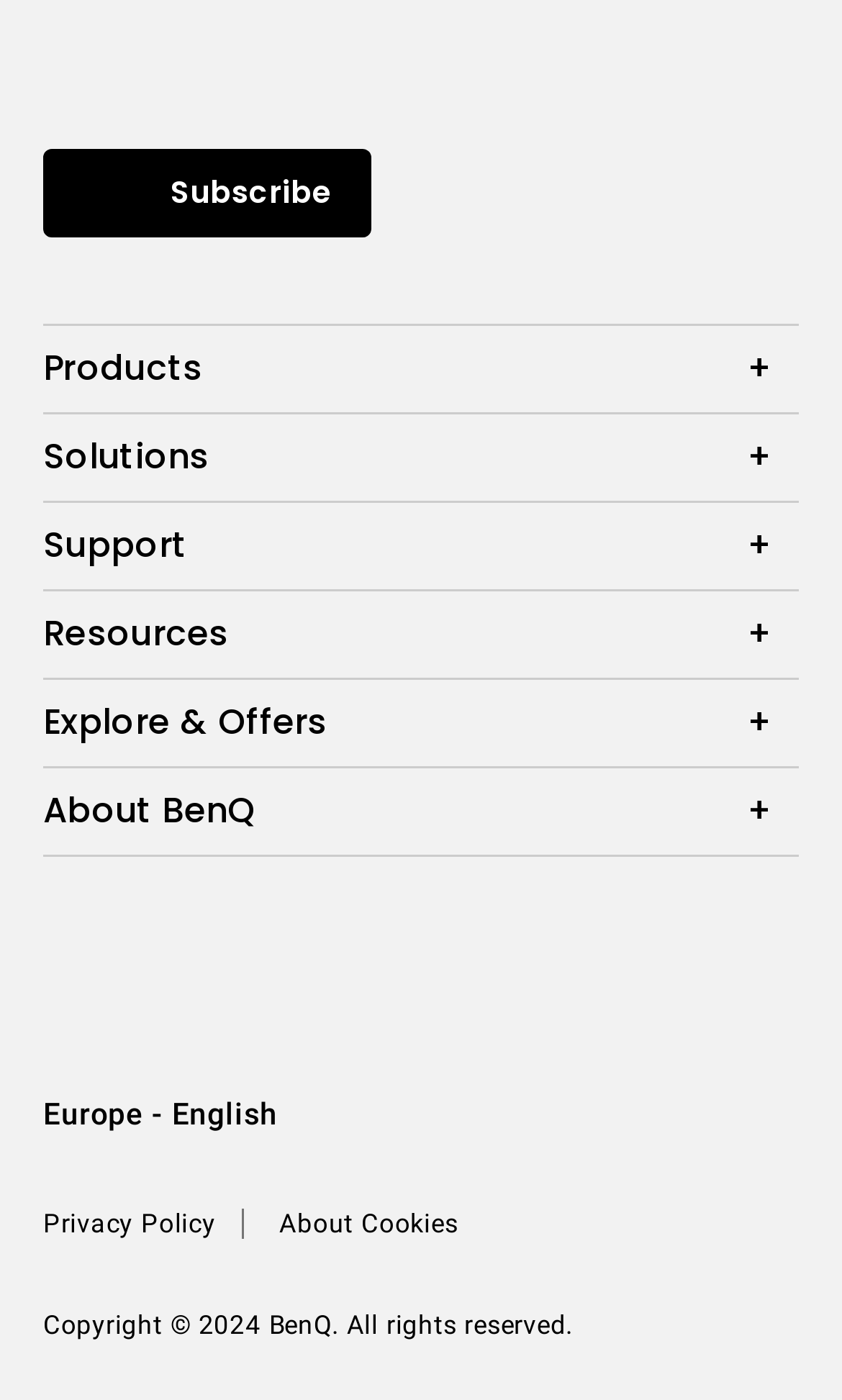Locate the UI element described as follows: "Terms and Conditions BenQ Shop". Return the bounding box coordinates as four float numbers between 0 and 1 in the order [left, top, right, bottom].

[0.103, 0.603, 0.949, 0.627]